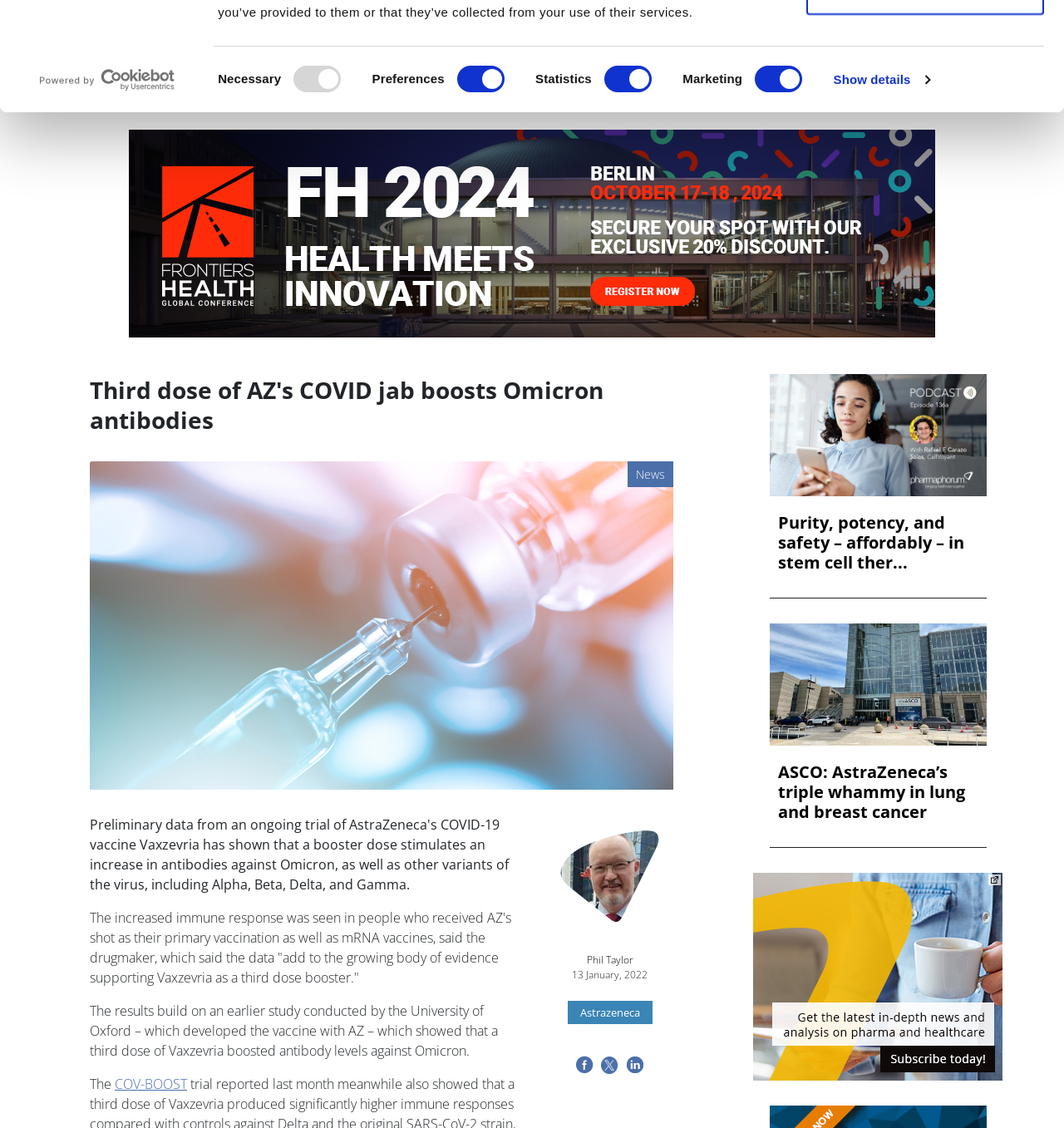Provide your answer in a single word or phrase: 
What is the name of the COVID-19 vaccine mentioned in the article?

Vaxzevria